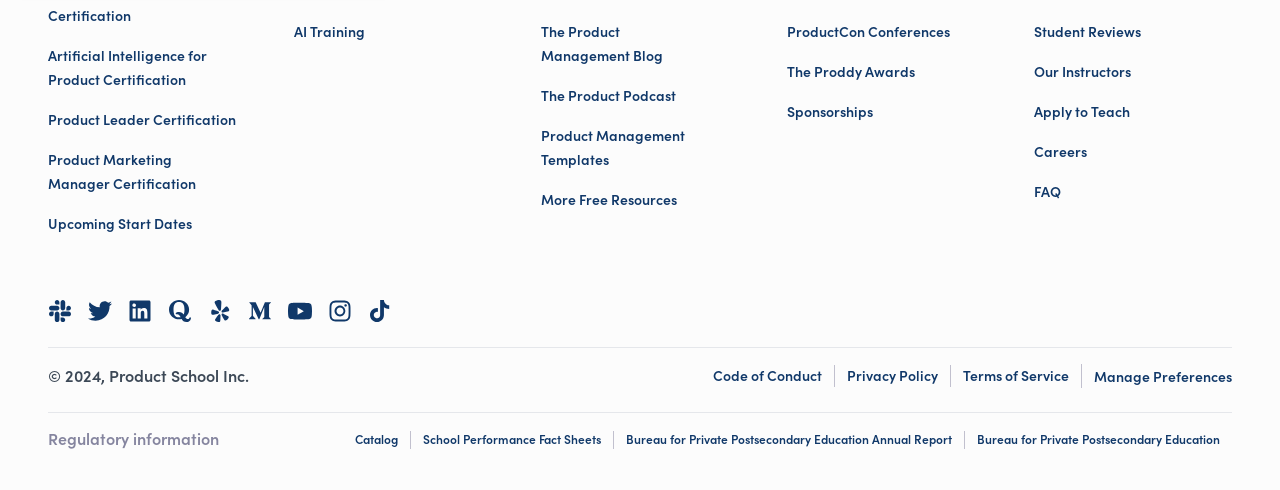Please determine the bounding box coordinates of the element to click in order to execute the following instruction: "Read more about 911 Service Explanation". The coordinates should be four float numbers between 0 and 1, specified as [left, top, right, bottom].

None